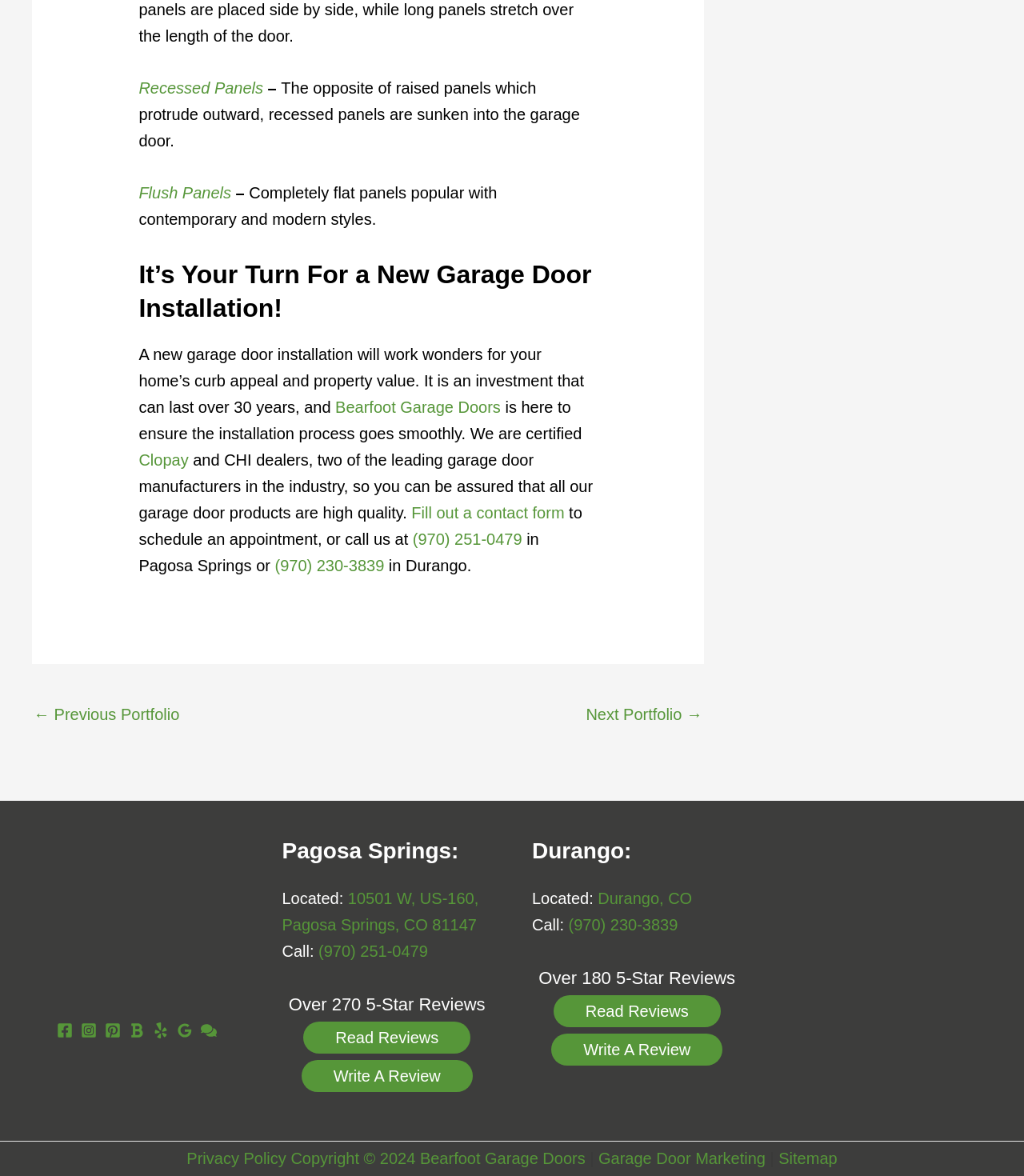Predict the bounding box coordinates of the area that should be clicked to accomplish the following instruction: "Read Reviews in Pagosa Springs". The bounding box coordinates should consist of four float numbers between 0 and 1, i.e., [left, top, right, bottom].

[0.296, 0.869, 0.46, 0.896]